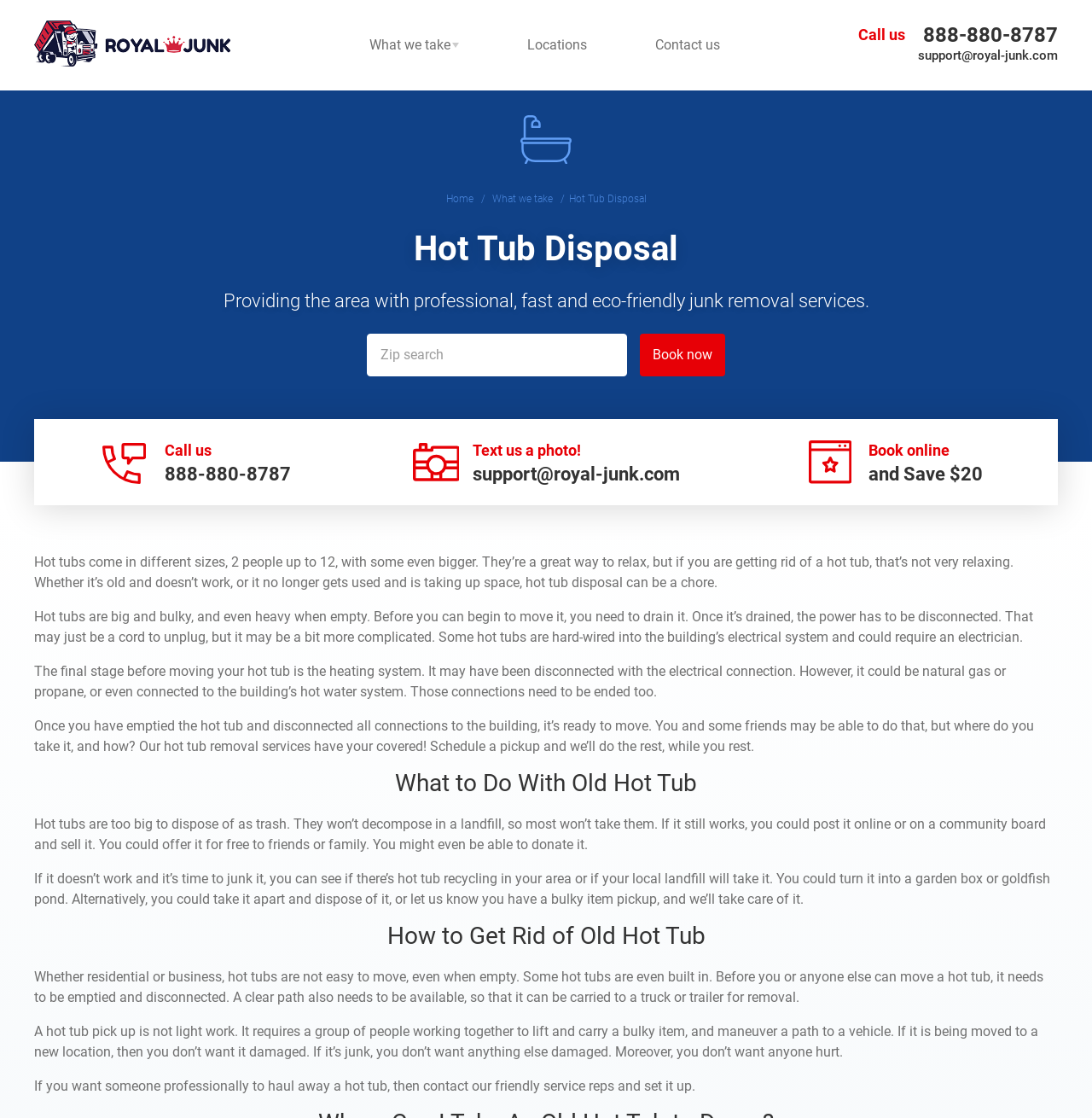Offer a meticulous caption that includes all visible features of the webpage.

This webpage is about hot tub removal services provided by Royal Junk. At the top, there are several links to different sections of the website, including "What we take", "Locations", and "Contact us". Below these links, there is a phone number, 888-880-8787, and an email address, support@royal-junk.com, to contact the company. 

On the left side, there is a logo and a navigation menu with links to "Home", "What we take", and "Hot Tub Disposal". 

The main content of the webpage is divided into several sections. The first section has a heading "Hot Tub Disposal" and provides a brief introduction to the service. Below this, there is a search bar to enter a zip code and a "Book now" button. 

The next section explains the process of hot tub disposal, including draining and disconnecting the power and heating systems. This section also highlights the difficulties of moving a hot tub and the need for professional help.

Further down, there are several paragraphs of text discussing what to do with an old hot tub, including disposal, recycling, and donation options. There is also a section on how to get rid of an old hot tub, emphasizing the importance of professional removal to avoid damage and injury.

Throughout the webpage, there are several calls to action, encouraging visitors to schedule a pickup or contact the company for hot tub removal services.